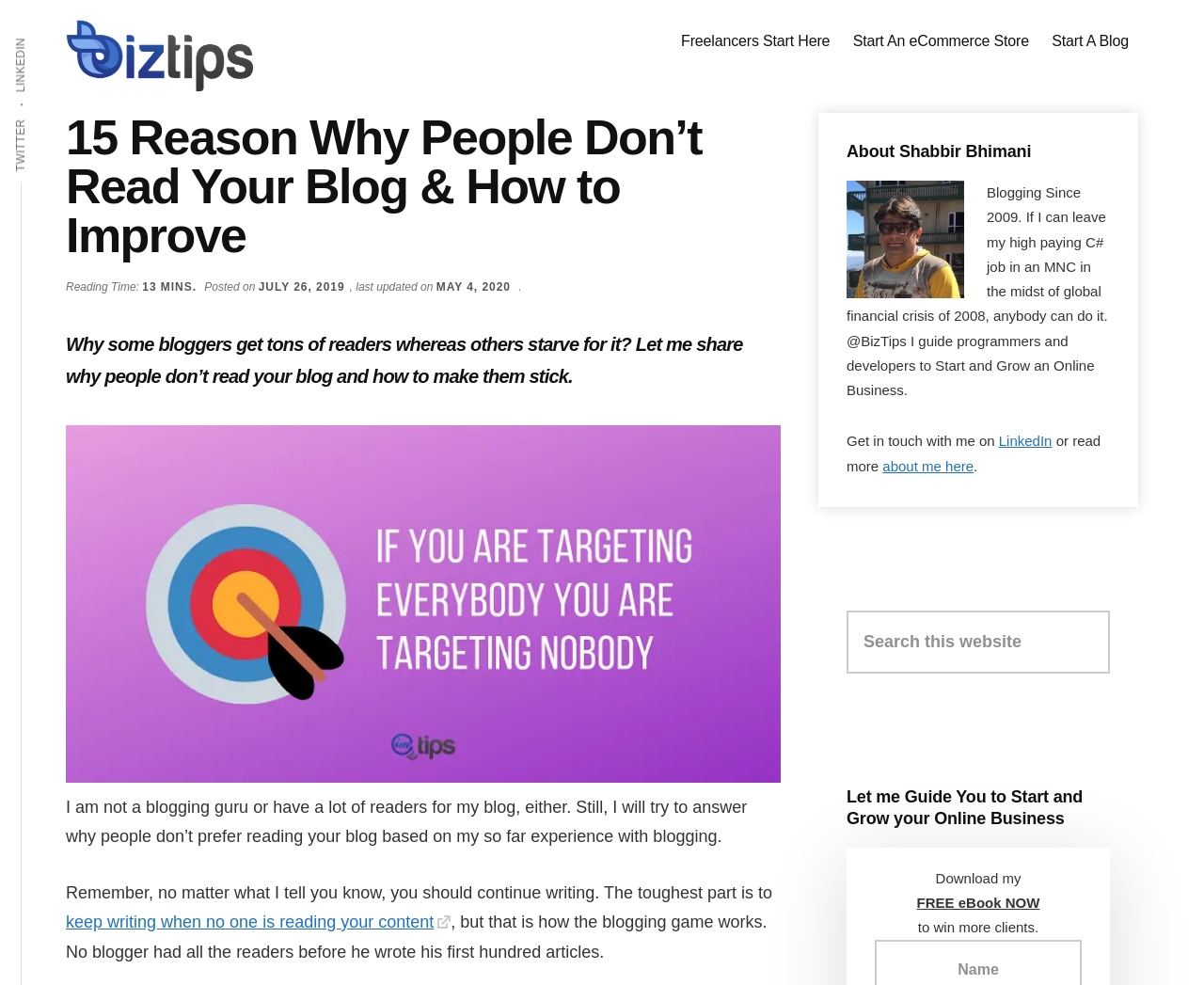Please specify the bounding box coordinates of the region to click in order to perform the following instruction: "Read about the author".

[0.703, 0.143, 0.922, 0.164]